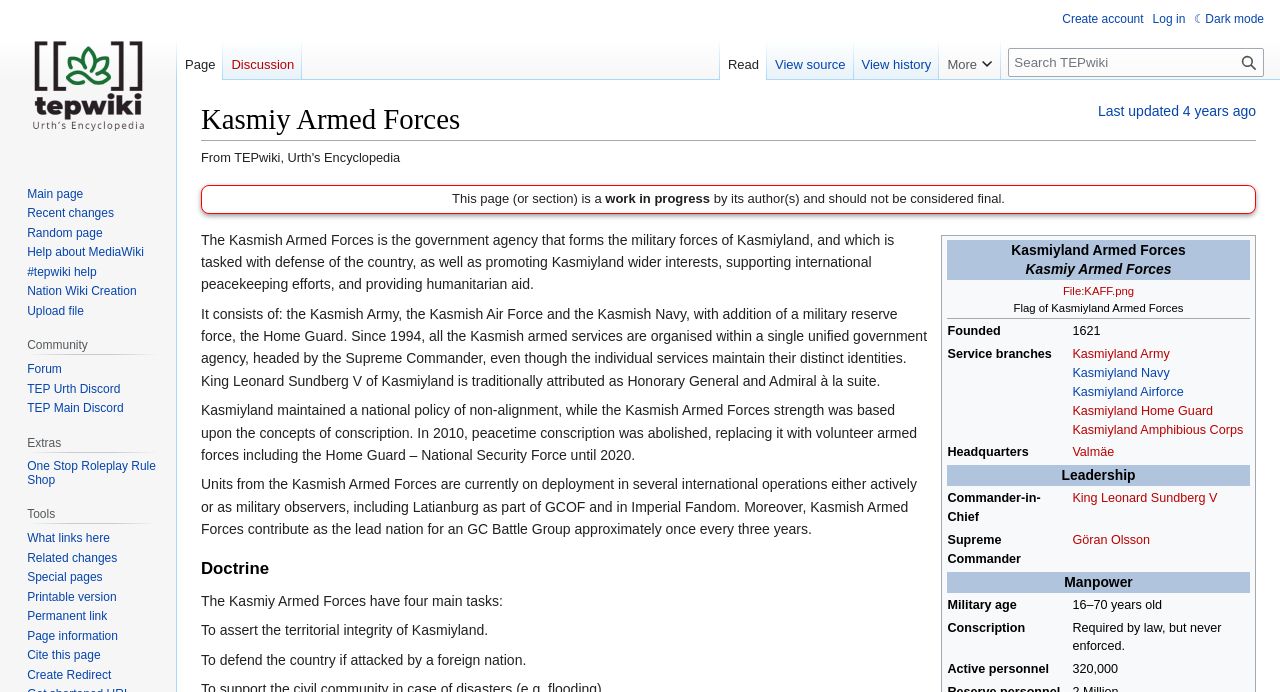Please identify the bounding box coordinates of the element I should click to complete this instruction: 'Log in to your account'. The coordinates should be given as four float numbers between 0 and 1, like this: [left, top, right, bottom].

[0.9, 0.017, 0.926, 0.038]